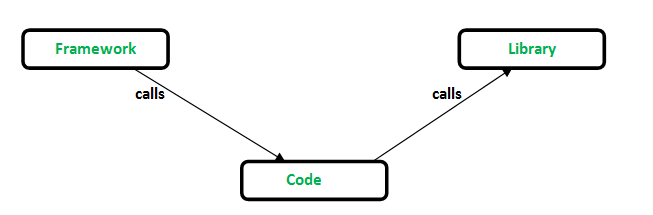Answer with a single word or phrase: 
What do libraries offer to developers?

Pre-written code